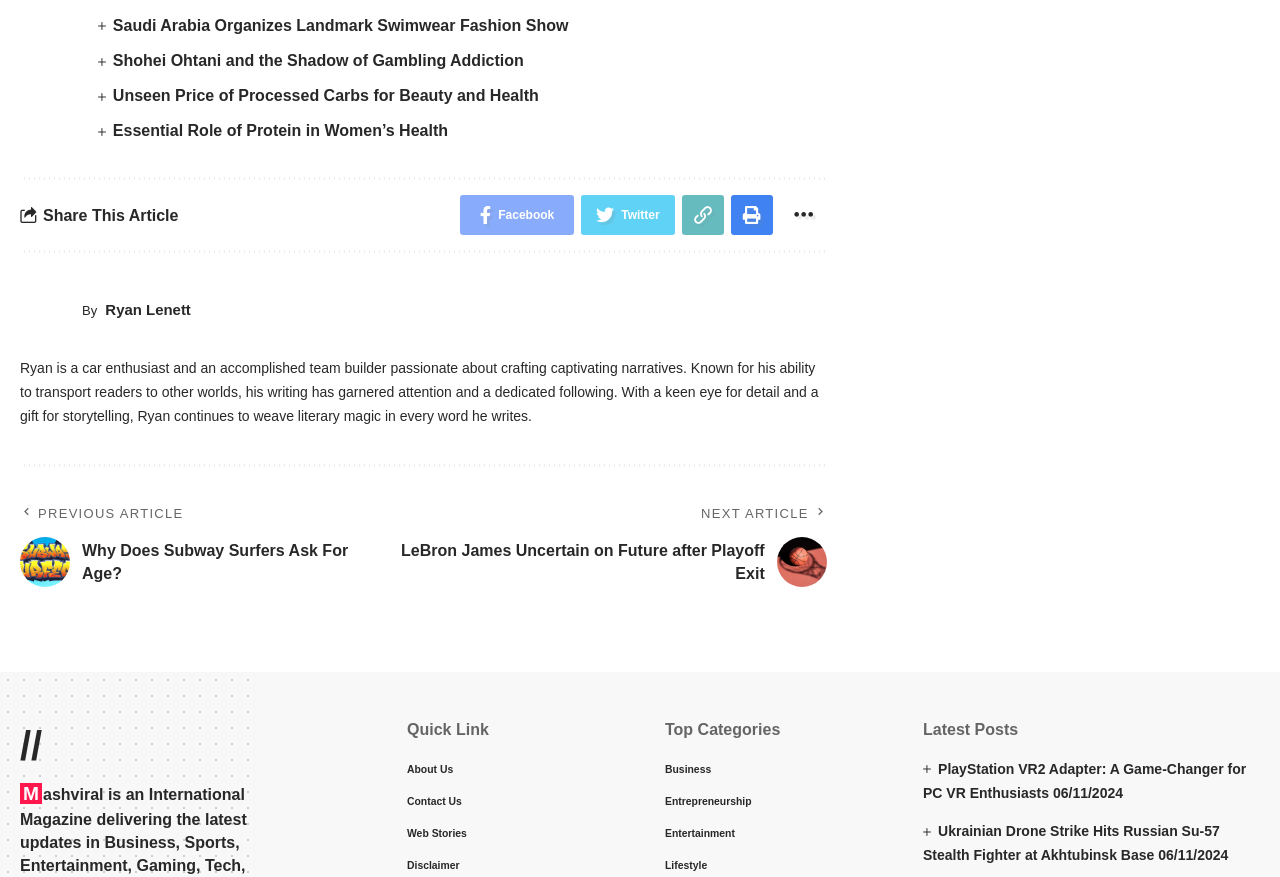What is the topic of the 'Quick Link' section?
Answer with a single word or short phrase according to what you see in the image.

About Us, Contact Us, Web Stories